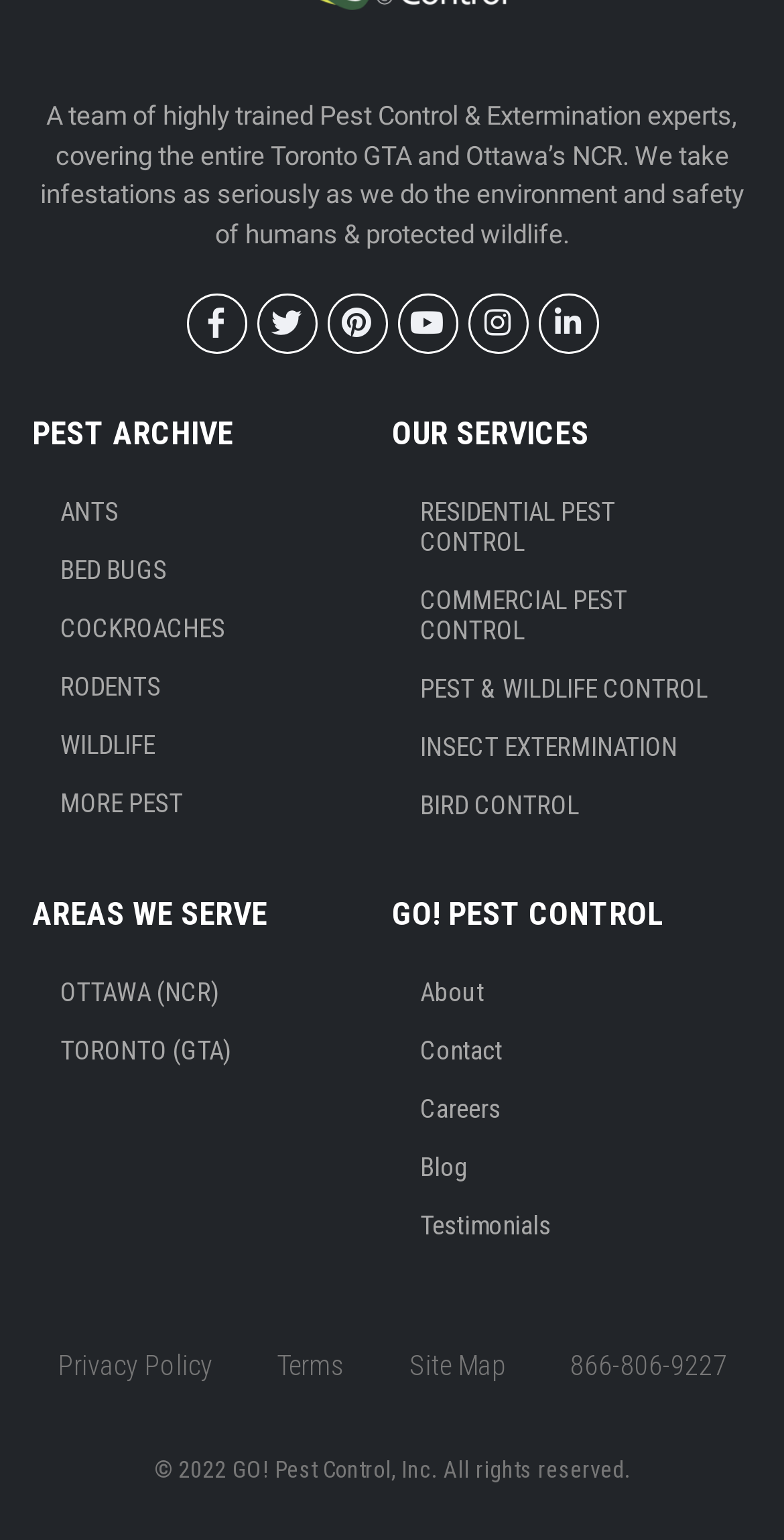What is the company name?
Respond to the question with a well-detailed and thorough answer.

The company name can be found at the bottom of the webpage, in the copyright section, which states '© 2022 GO! Pest Control, Inc. All rights reserved.'